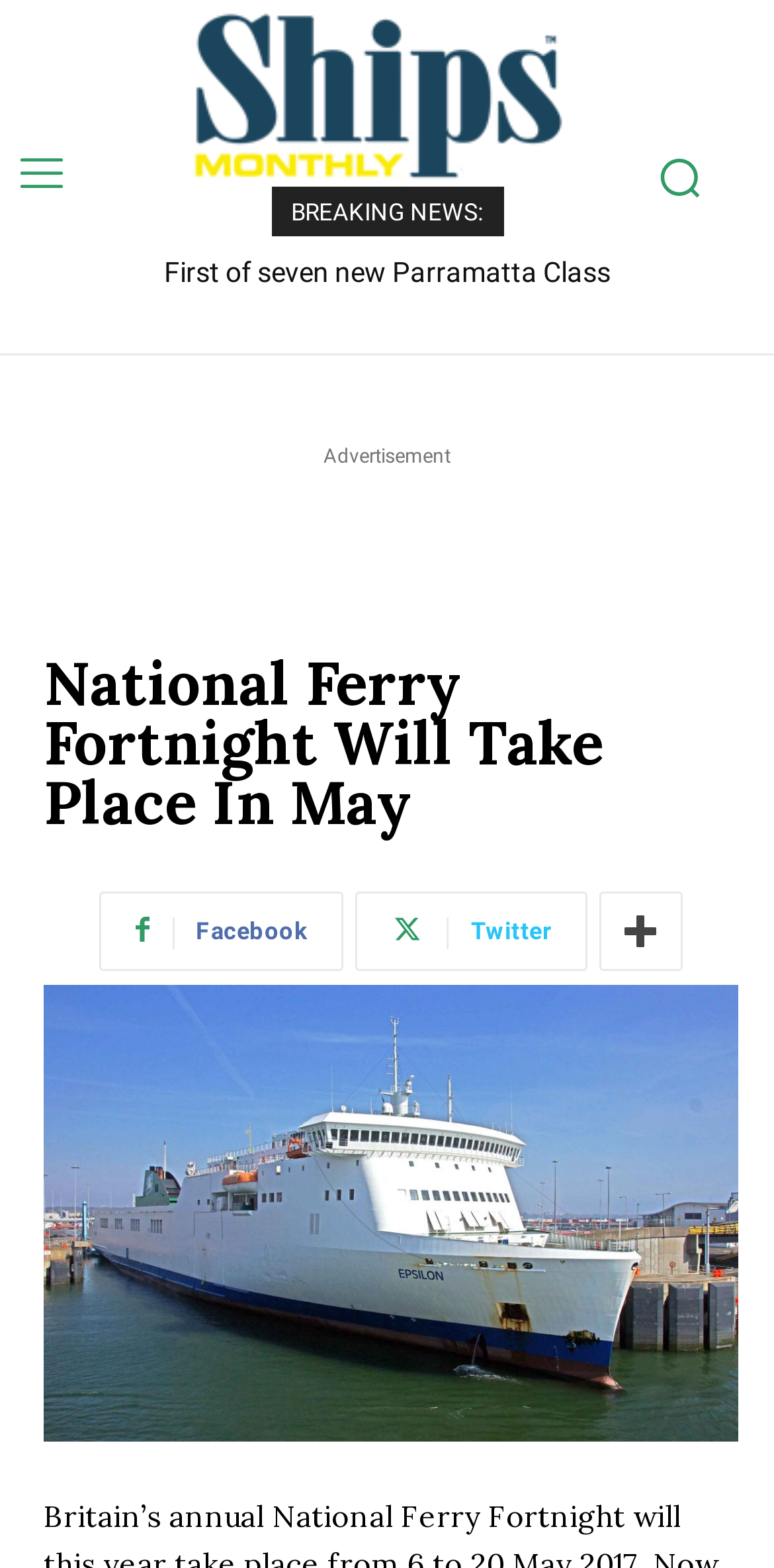Summarize the webpage with a detailed and informative caption.

The webpage appears to be a news website, specifically focused on the shipping industry. At the top left, there is a small image, and next to it, a logo link with an accompanying image. Below the logo, there is a "BREAKING NEWS" label. 

The main content of the webpage is divided into several sections, each featuring a news article with a heading and a link to the full story. There are five news articles in total, with headings such as "Latest LNG-powered containership handed over to CMA CGM", "Pioneer of Europe’s first electro-hydrogen catamaran marks six months of build", and "First of seven new Parramatta Class ferries enters service in Sydney". These articles are positioned in a vertical column, with the most recent news at the top.

To the right of the news articles, there is an advertisement image with a label "Advertisement" above it. Below the advertisement, there is a prominent heading "National Ferry Fortnight Will Take Place In May", which seems to be the main topic of the webpage.

At the bottom of the webpage, there are three social media links, including Facebook, Twitter, and another unidentified platform. Above these links, there is a large image that spans the entire width of the webpage.